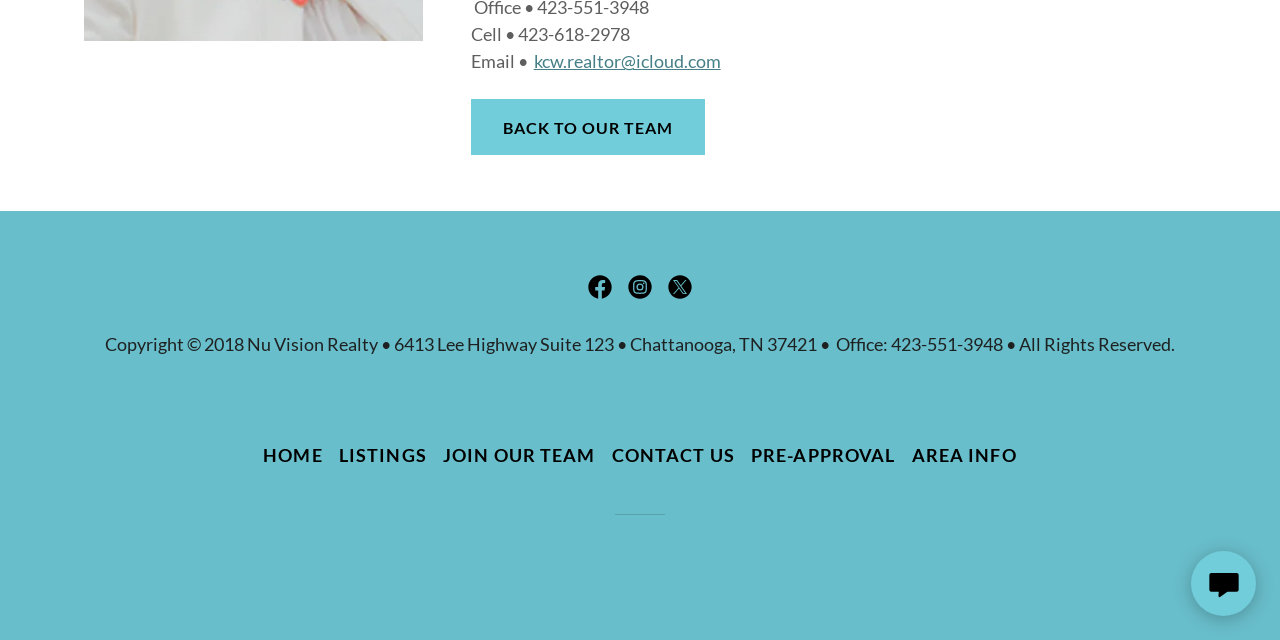Identify the bounding box coordinates for the UI element described as follows: "aria-label="Facebook Social Link"". Ensure the coordinates are four float numbers between 0 and 1, formatted as [left, top, right, bottom].

[0.453, 0.418, 0.484, 0.48]